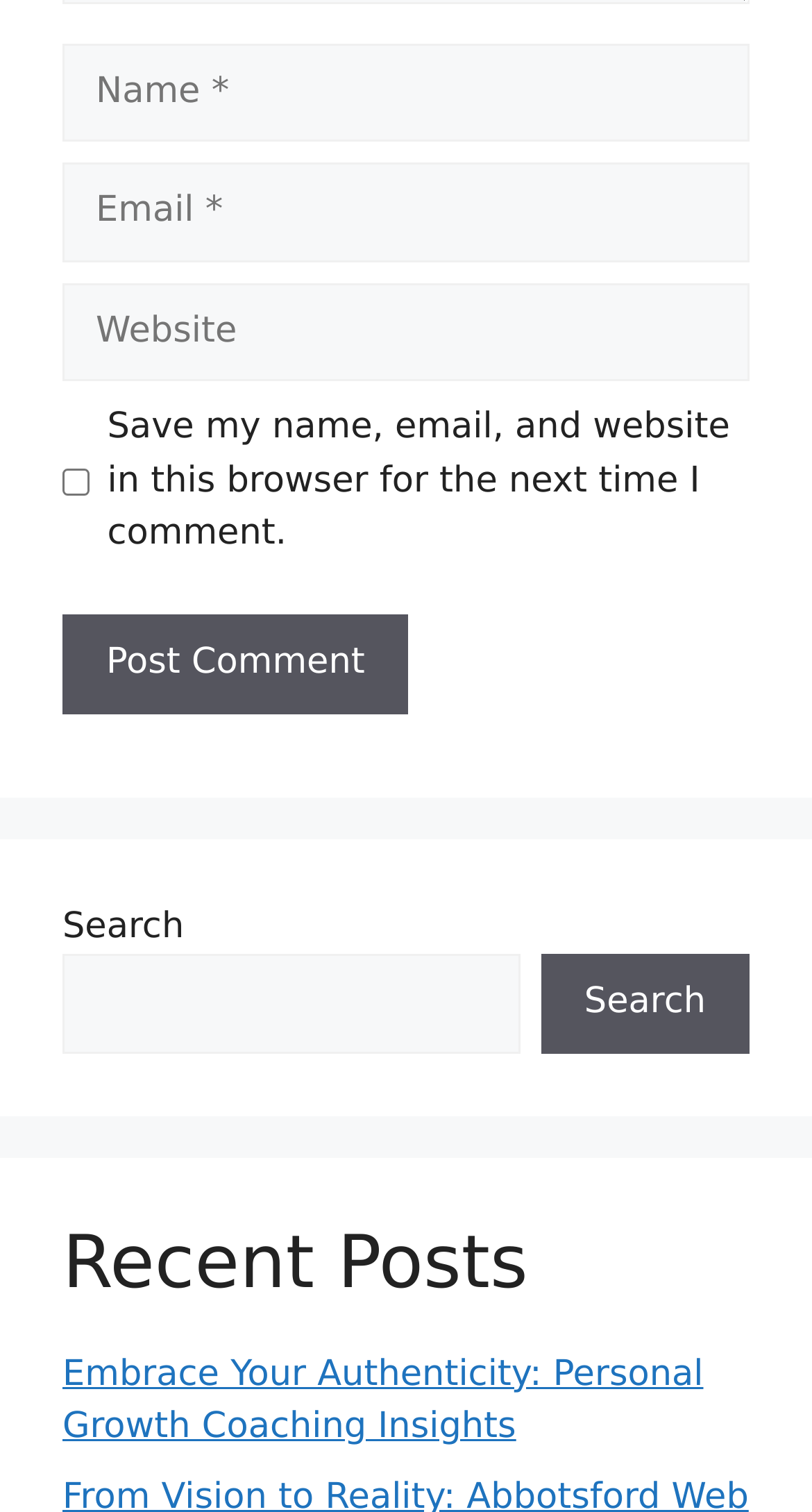Can you show the bounding box coordinates of the region to click on to complete the task described in the instruction: "Post a comment"?

[0.077, 0.407, 0.503, 0.472]